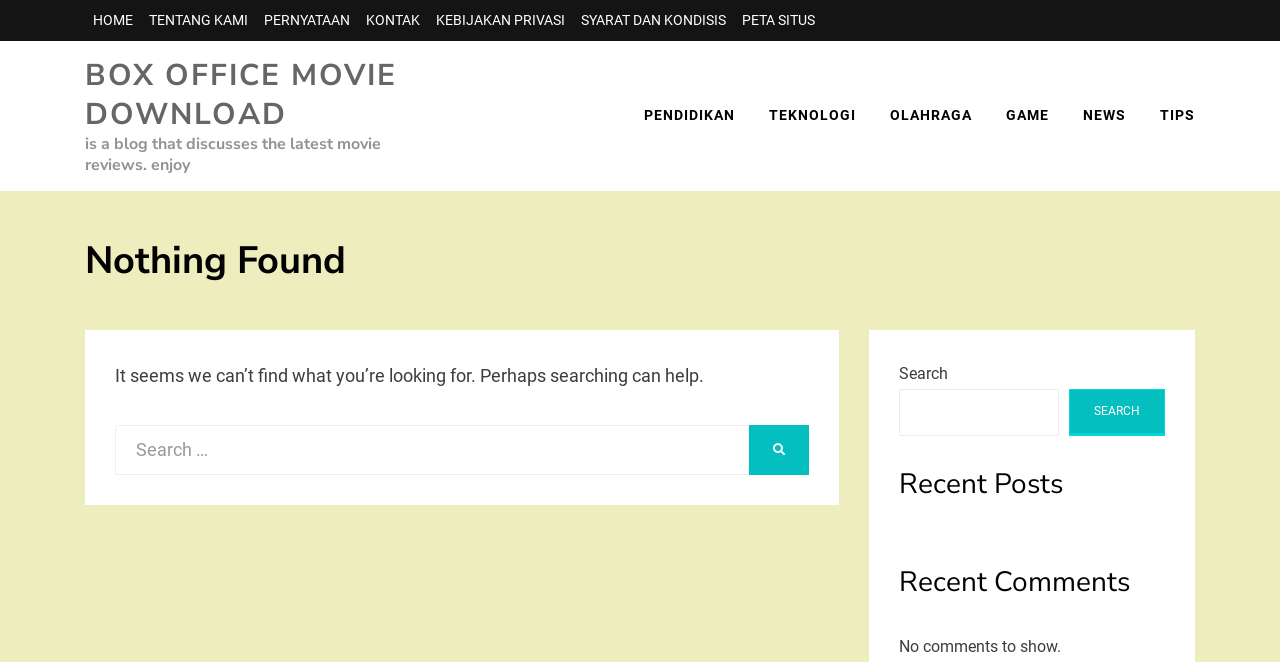Create a detailed summary of all the visual and textual information on the webpage.

This webpage is a blog that discusses the latest movie reviews. At the top, there is a navigation menu with 8 links: "HOME", "TENTANG KAMI", "PERNYATAAN", "KONTAK", "KEBIJAKAN PRIVASI", "SYARAT DAN KONDISIS", and "PETA SITUS". Below the navigation menu, there is a heading "BOX OFFICE MOVIE DOWNLOAD" with a link to the same title. 

To the right of the heading, there is a brief description of the blog, stating that it discusses the latest movie reviews. Below this description, there are 6 category links: "PENDIDIKAN", "TEKNOLOGI", "OLAHRAGA", "GAME", "NEWS", and "TIPS". 

Further down, there is a heading "Nothing Found" with a message below it, indicating that the searched content was not found and suggesting to use the search function. The search function is located below the message, with a search box and a search button. 

To the right of the search function, there is another search box and button. Below these search functions, there are three sections: "Recent Posts", "Recent Comments", and a message stating that there are no comments to show.